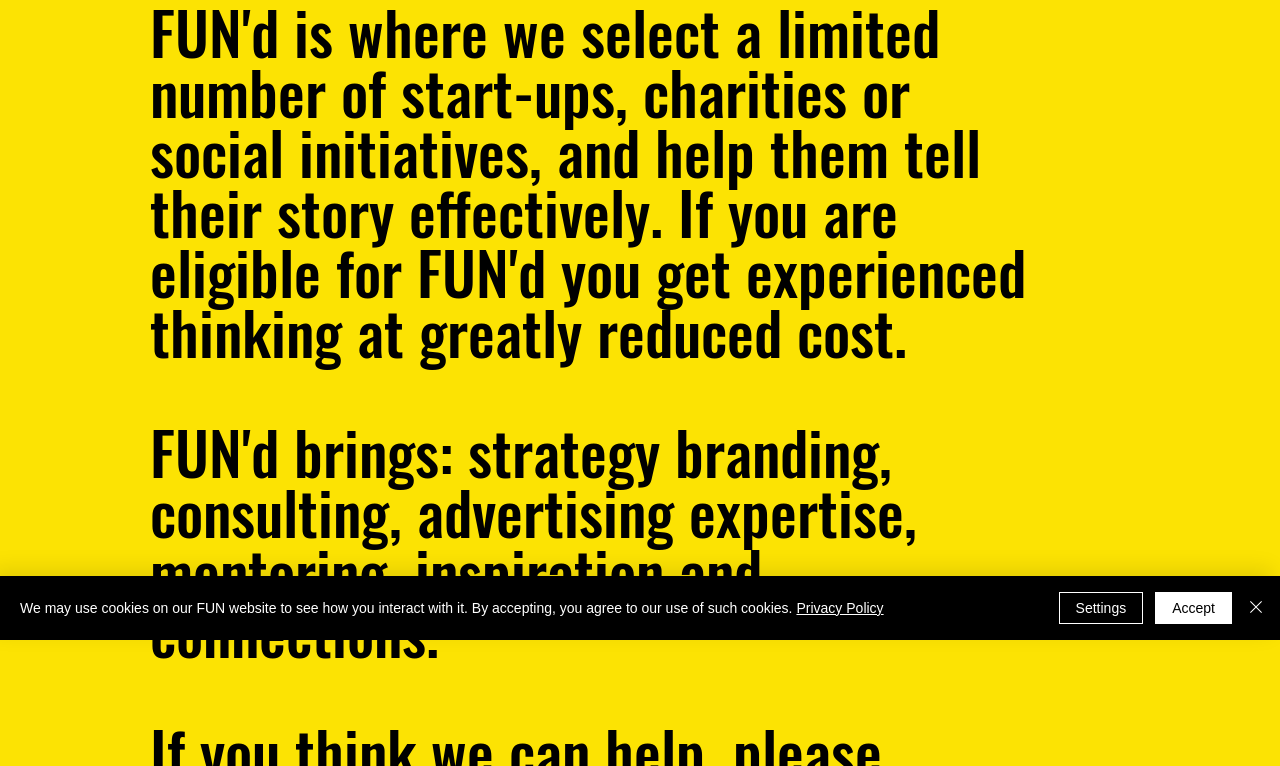Find the bounding box coordinates for the HTML element described in this sentence: "Privacy Policy". Provide the coordinates as four float numbers between 0 and 1, in the format [left, top, right, bottom].

[0.622, 0.783, 0.69, 0.804]